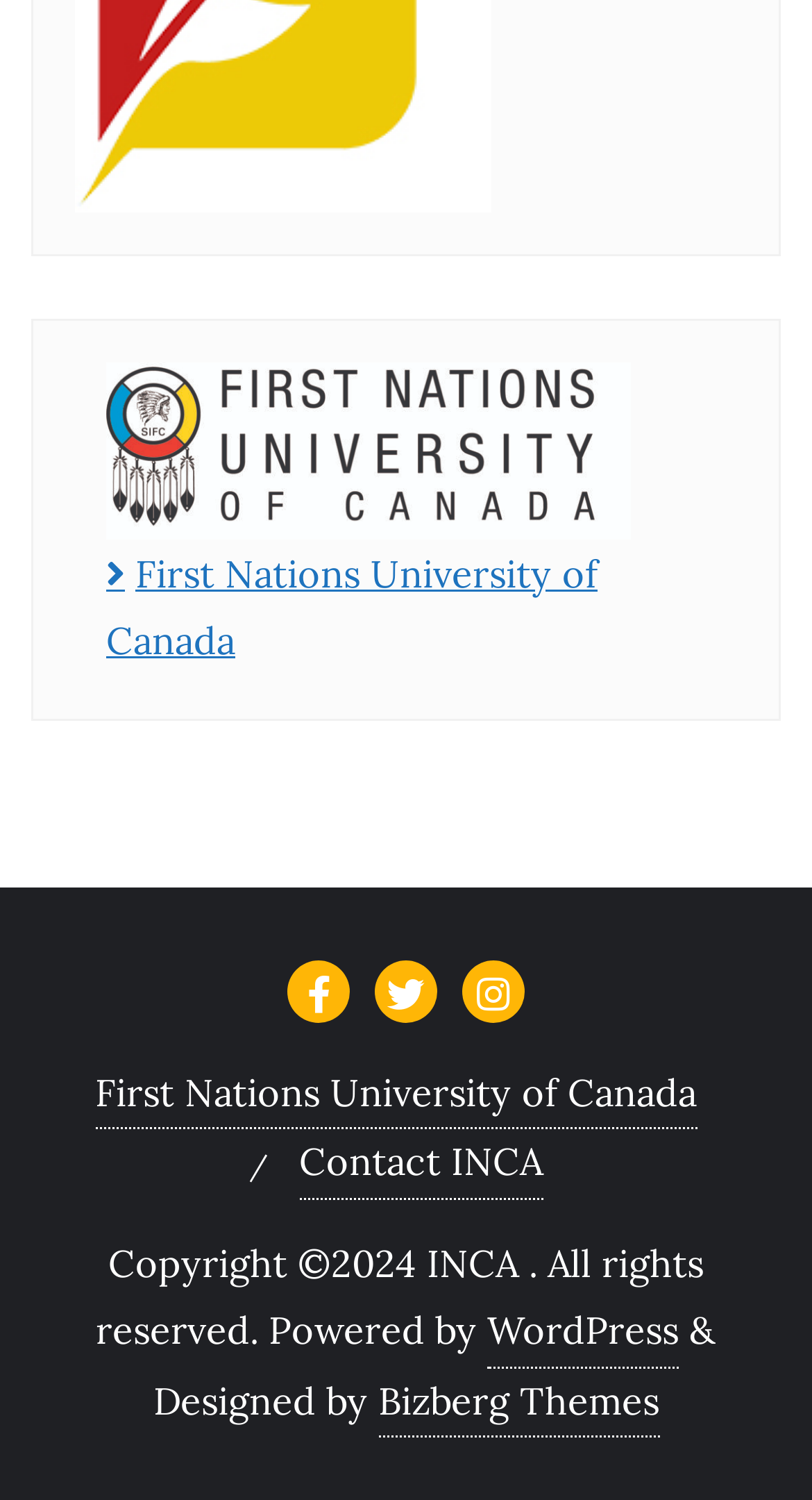Give a short answer to this question using one word or a phrase:
What is the name of the theme designer?

Bizberg Themes